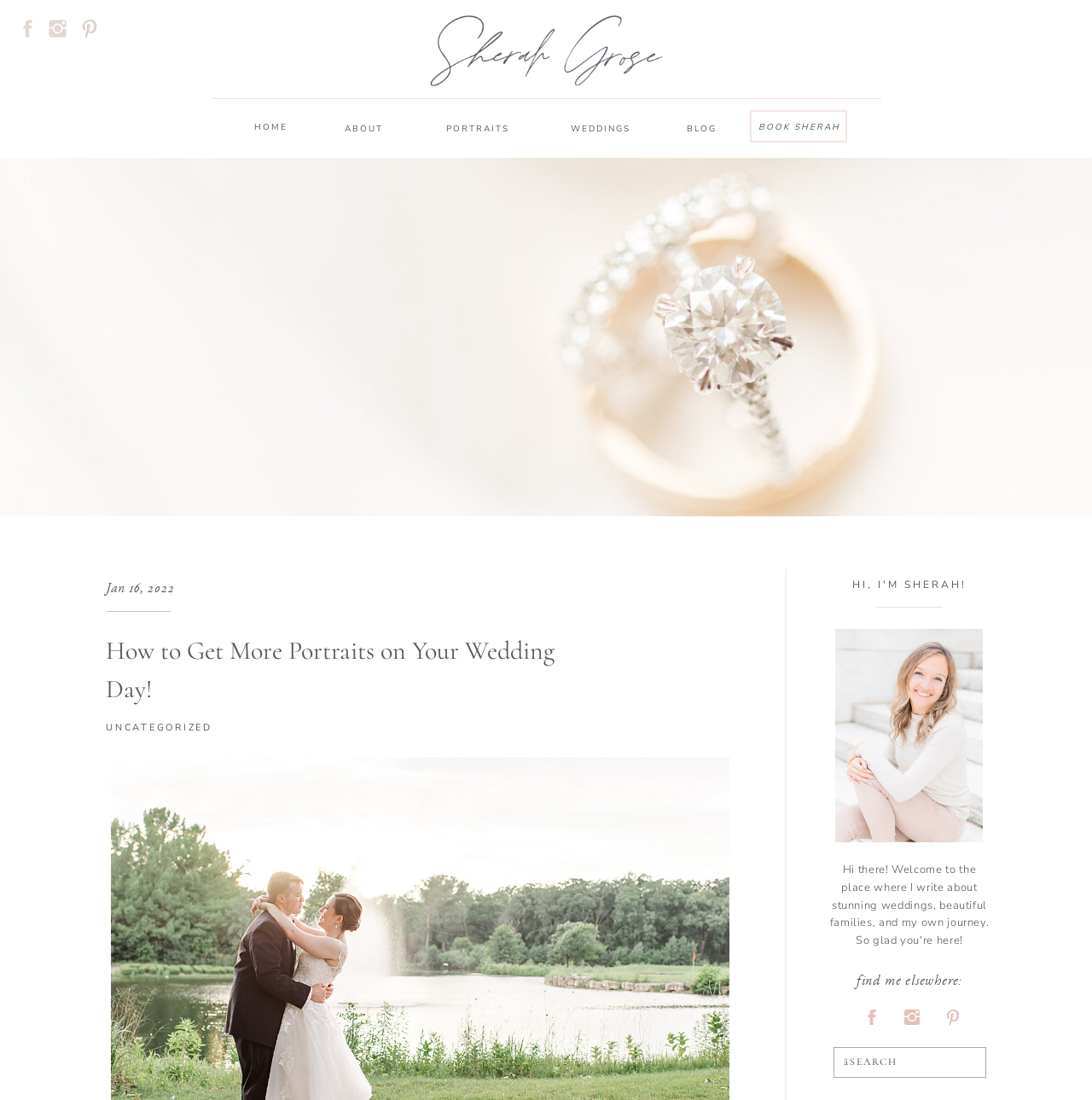Provide an in-depth caption for the elements present on the webpage.

This webpage appears to be a blog post titled "How to Get More Portraits on Your Wedding Day!" by Sherah, a photographer. At the top of the page, there is a navigation menu with links to "HOME", "ABOUT", "PORTRAITS", "WEDDINGS", "BLOG", and "BOOK SHERAH", arranged from left to right. Below the navigation menu, there are three small images aligned horizontally, likely social media icons.

The main content of the page is a blog post, which starts with a heading "How to Get More Portraits on Your Wedding Day!" followed by a subheading "Jan 16, 2022" and a category label "UNCATEGORIZED". The blog post itself is not explicitly described in the accessibility tree, but based on the meta description, it seems to be discussing the importance of taking portraits on a wedding day.

On the right side of the page, there is a search bar with a heading "åSEARCH" and a few social media links with images. Below the search bar, there is a heading "find me elsewhere:" followed by three social media links with images.

Overall, the webpage has a simple and clean layout, with a focus on the blog post content and easy navigation to other sections of the website.